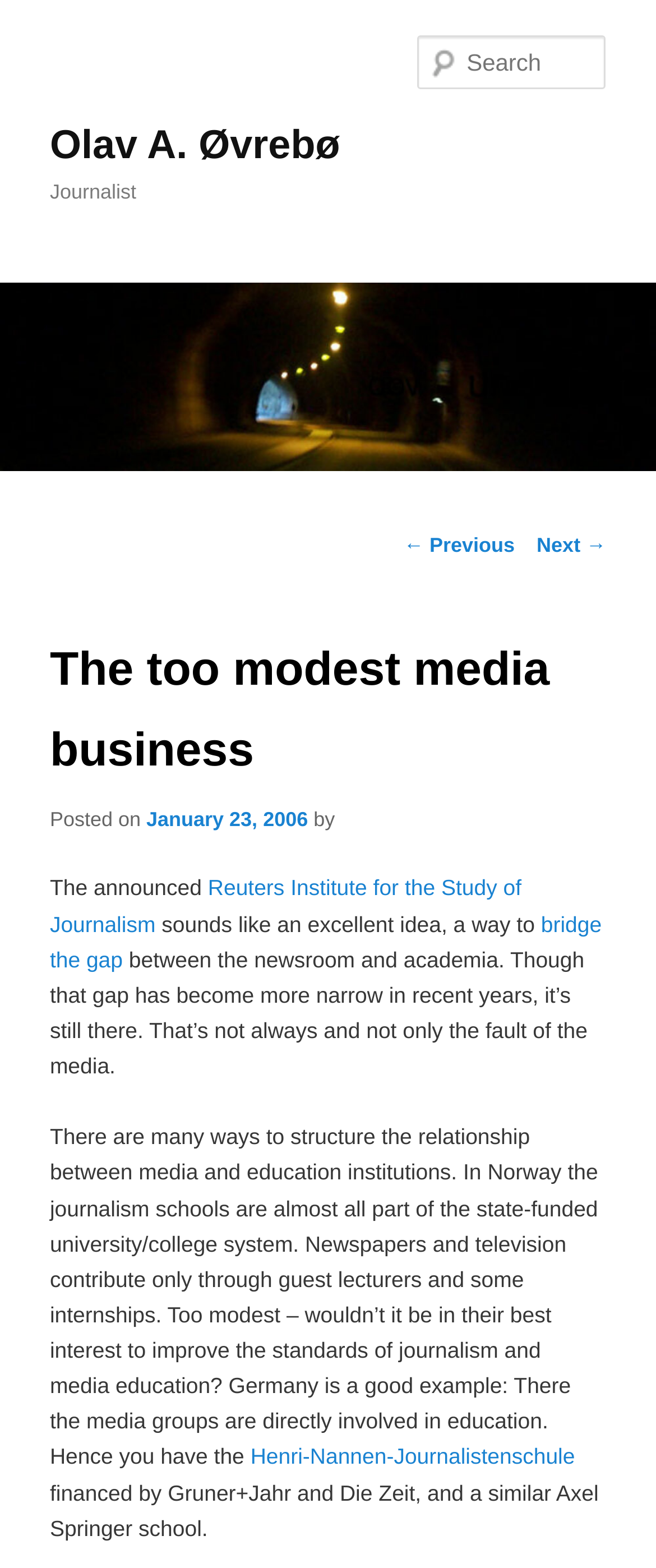Could you locate the bounding box coordinates for the section that should be clicked to accomplish this task: "Learn more about Reuters Institute for the Study of Journalism".

[0.076, 0.558, 0.795, 0.597]